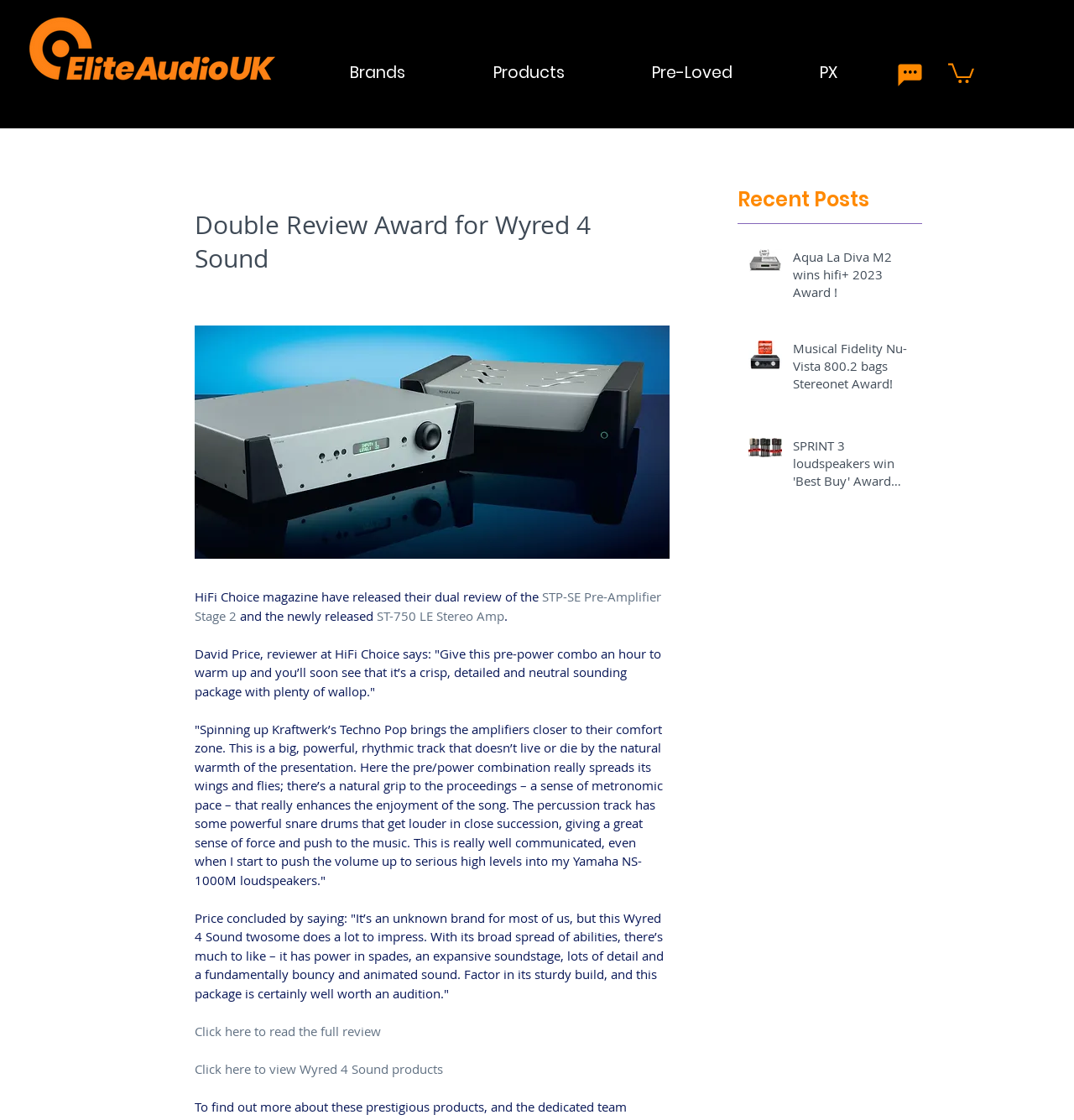How many recent posts are listed?
Refer to the screenshot and respond with a concise word or phrase.

3